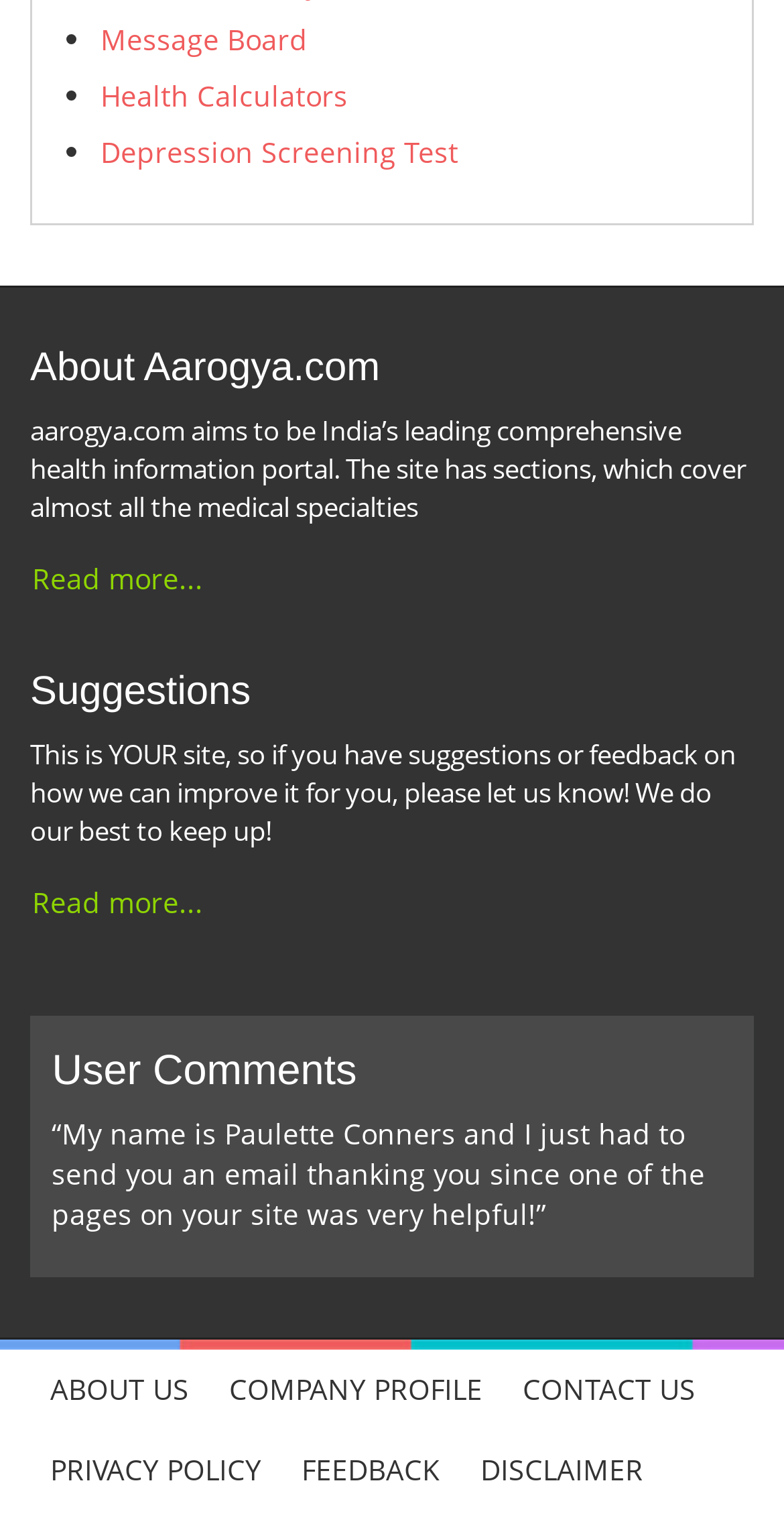How many sections are there on the webpage?
Based on the image content, provide your answer in one word or a short phrase.

4